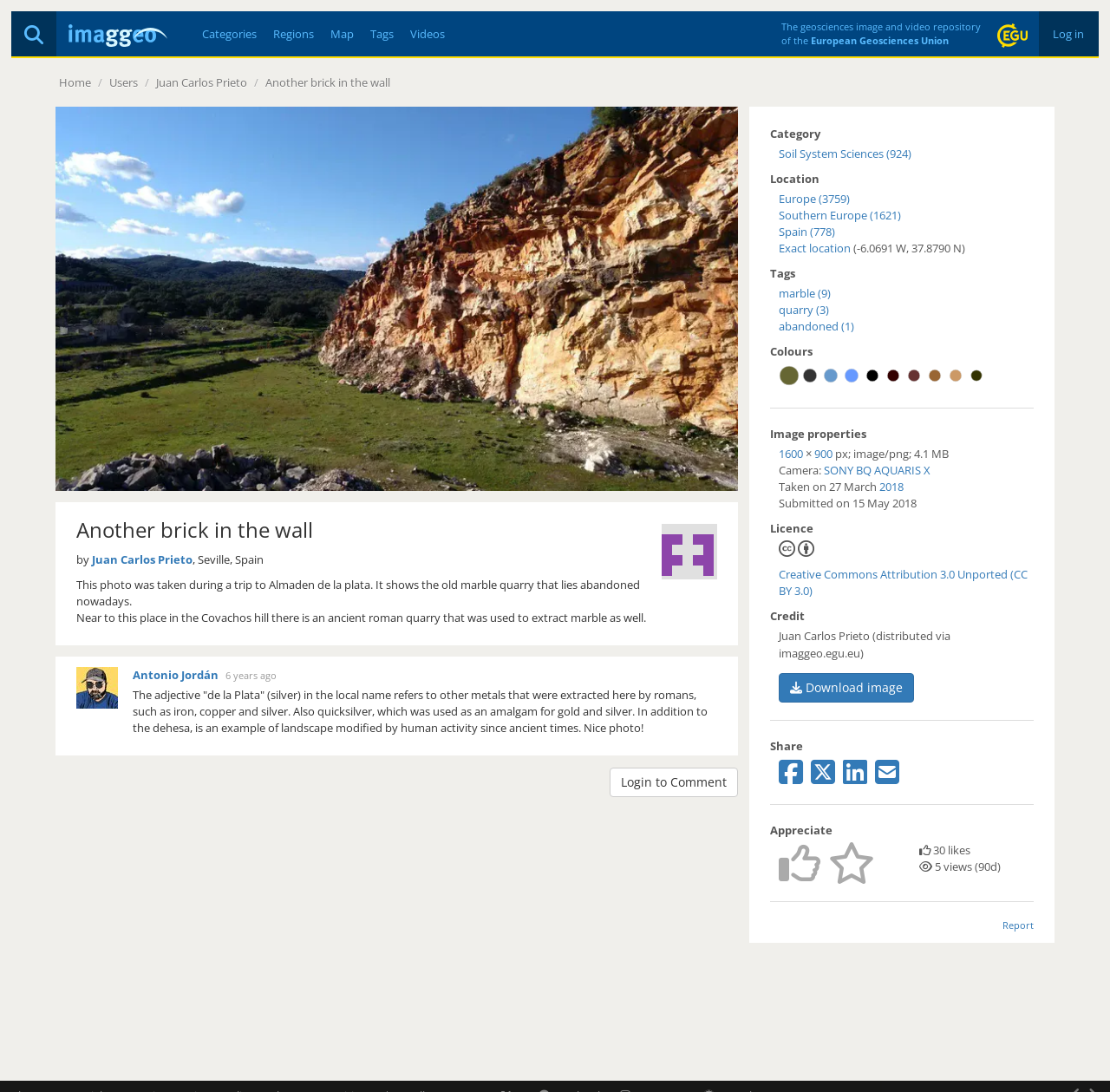Determine the bounding box for the UI element as described: "title="Share on X"". The coordinates should be represented as four float numbers between 0 and 1, formatted as [left, top, right, bottom].

[0.73, 0.705, 0.752, 0.72]